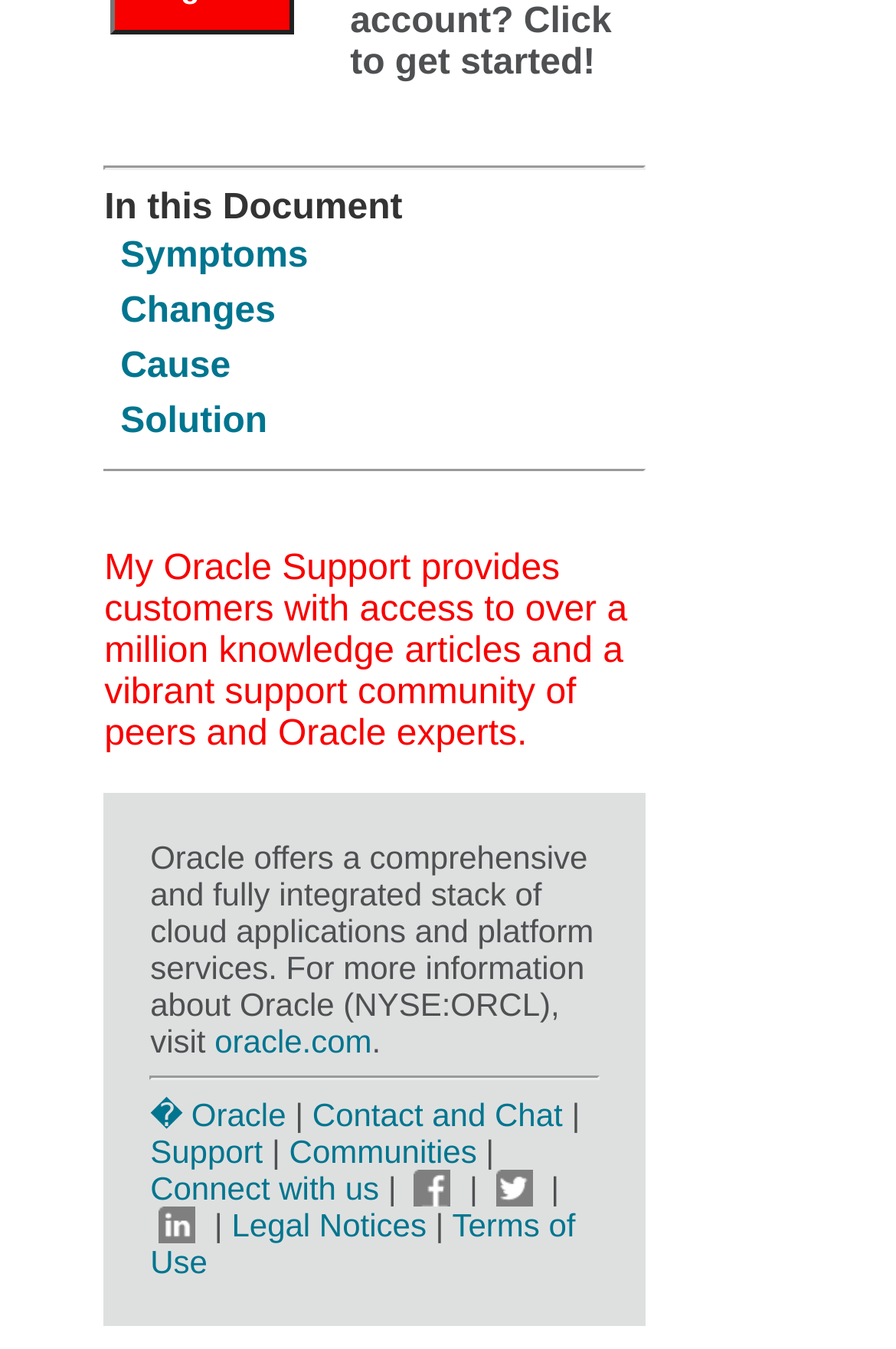Pinpoint the bounding box coordinates of the clickable area needed to execute the instruction: "View Human Resources". The coordinates should be specified as four float numbers between 0 and 1, i.e., [left, top, right, bottom].

None